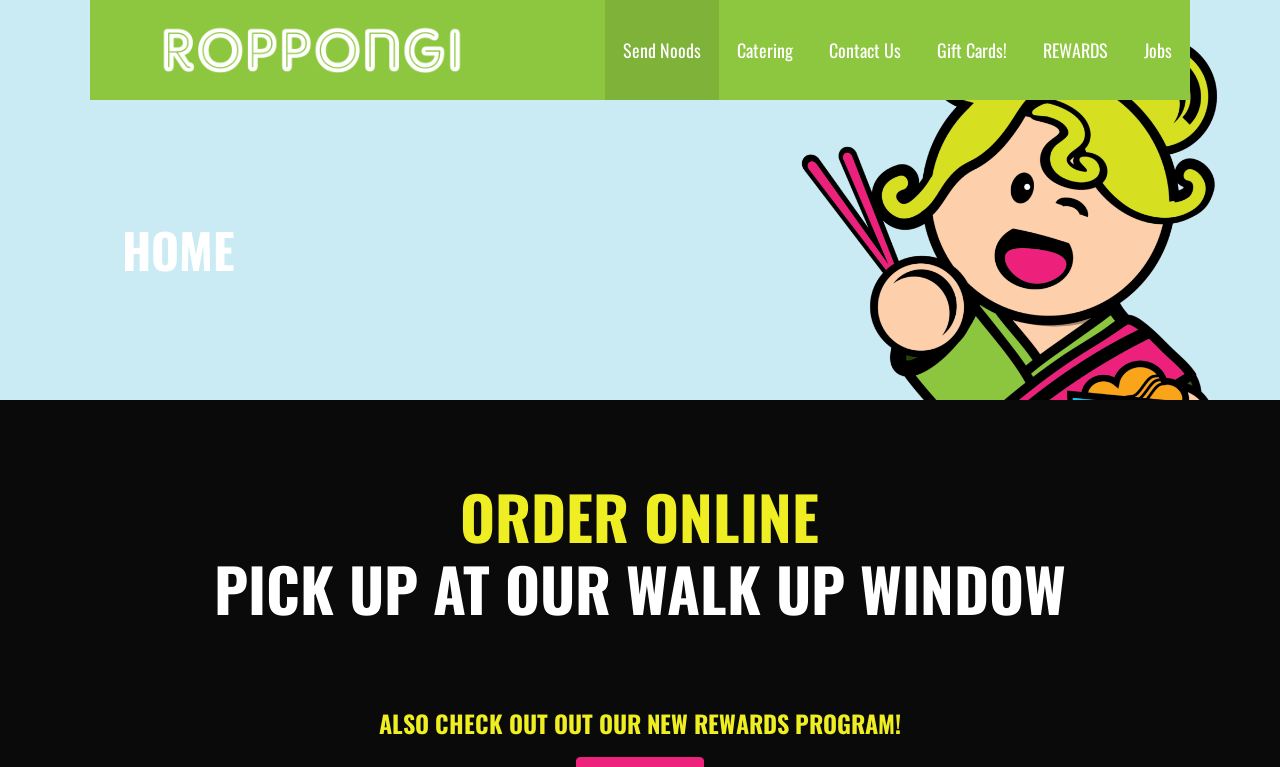Create an elaborate caption for the webpage.

The webpage is about Roppongi, a local ramen shop in Tulsa. At the top left, there is a logo that says "Roppongi" with an image next to it. Below the logo, there is a large heading that reads "ROPPONGI" with a link to the same text. 

To the right of the logo, there are six links in a row: "Send Noods", "Catering", "Contact Us", "Gift Cards!", "REWARDS", and "Jobs". 

Below the links, there is a section with a heading that says "HOME". Within this section, there are two subheadings. The first one reads "ORDER ONLINE PICK UP AT OUR WALK UP WINDOW" and has a link to "ORDER ONLINE" below it. The second subheading says "ALSO CHECK OUT OUT OUR NEW REWARDS PROGRAM!" and has a link to the same text.